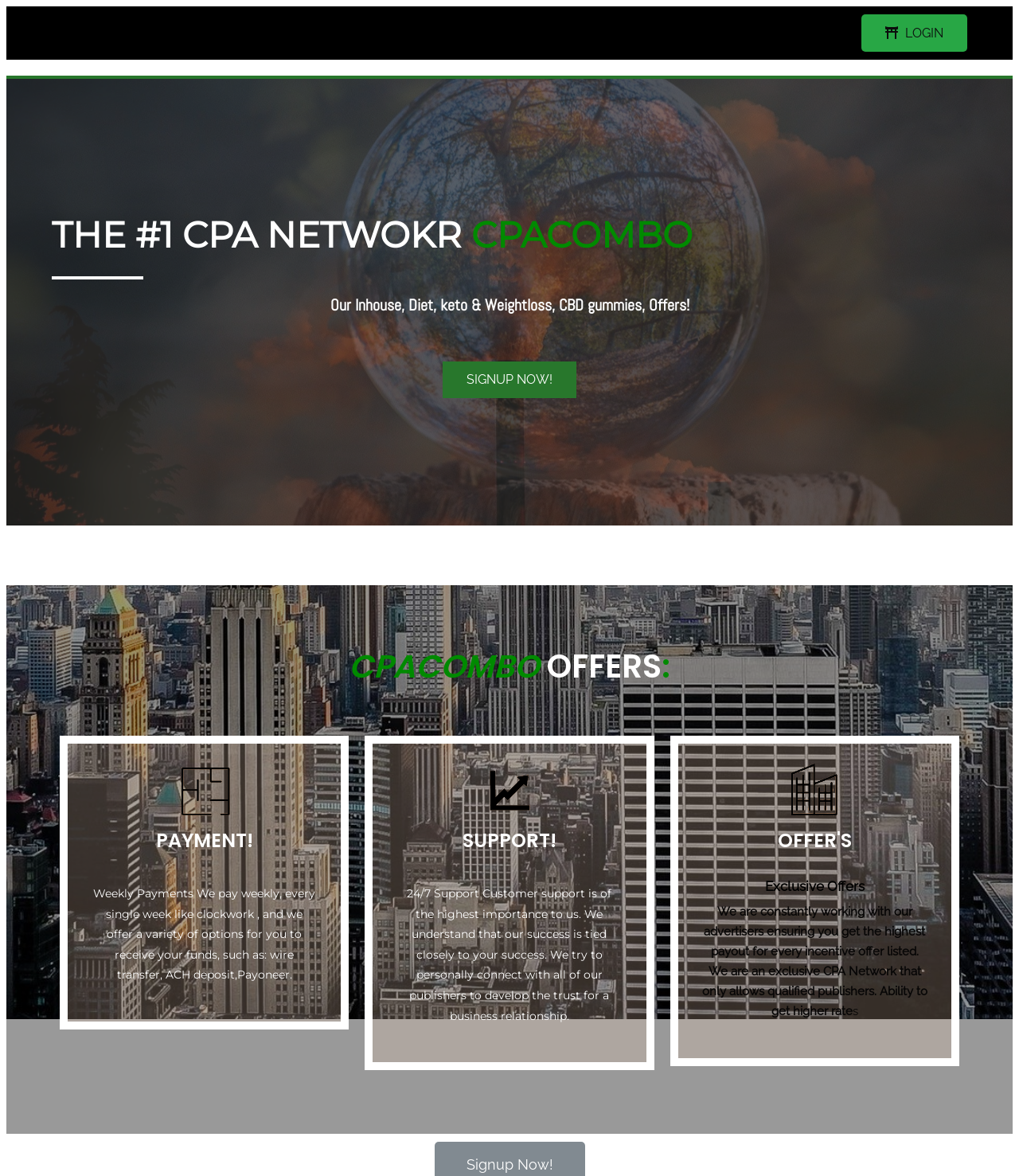Locate the UI element described as follows: "Where Are HP Laptops Made?". Return the bounding box coordinates as four float numbers between 0 and 1 in the order [left, top, right, bottom].

None